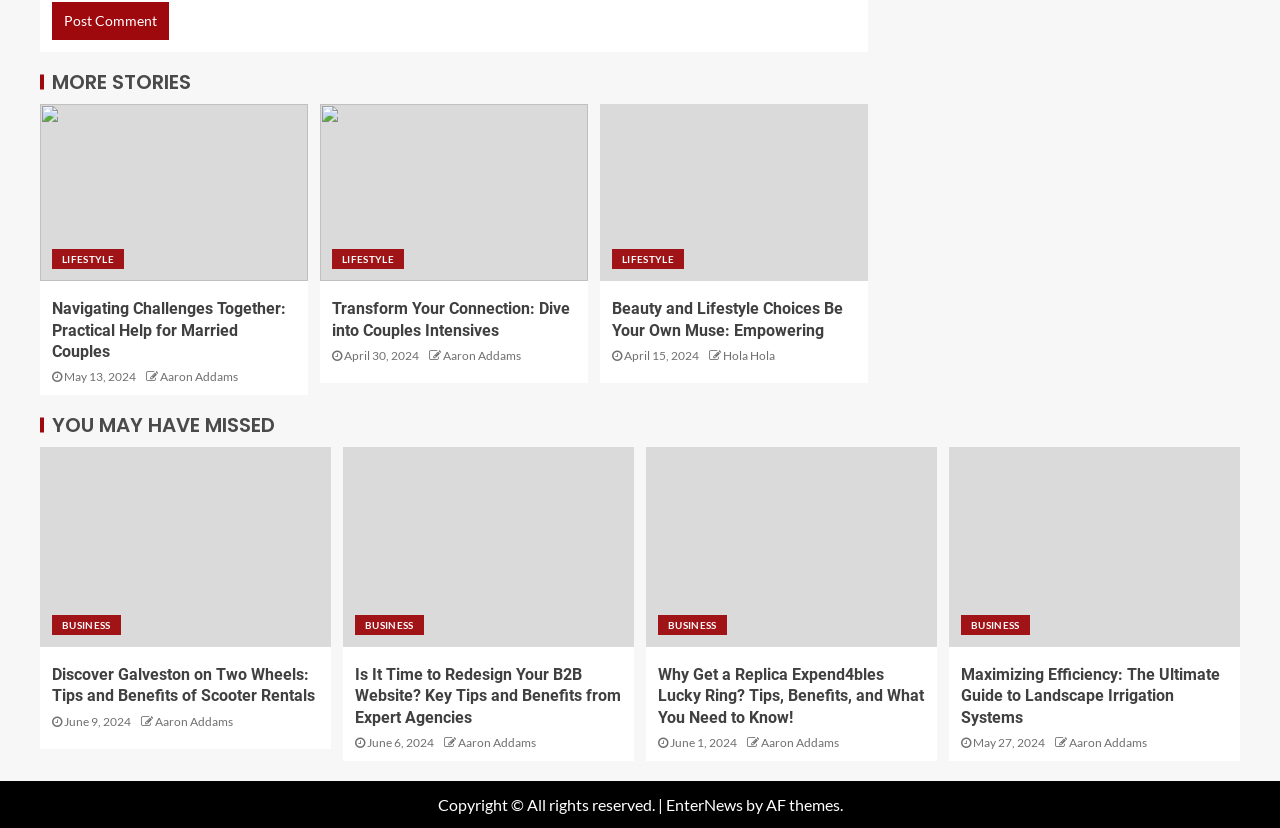What is the category of the article 'Navigating Challenges Together: Practical Help for Married Couples'?
Answer the question in as much detail as possible.

I determined the category by looking at the link 'LIFESTYLE' located near the heading 'Navigating Challenges Together: Practical Help for Married Couples'.